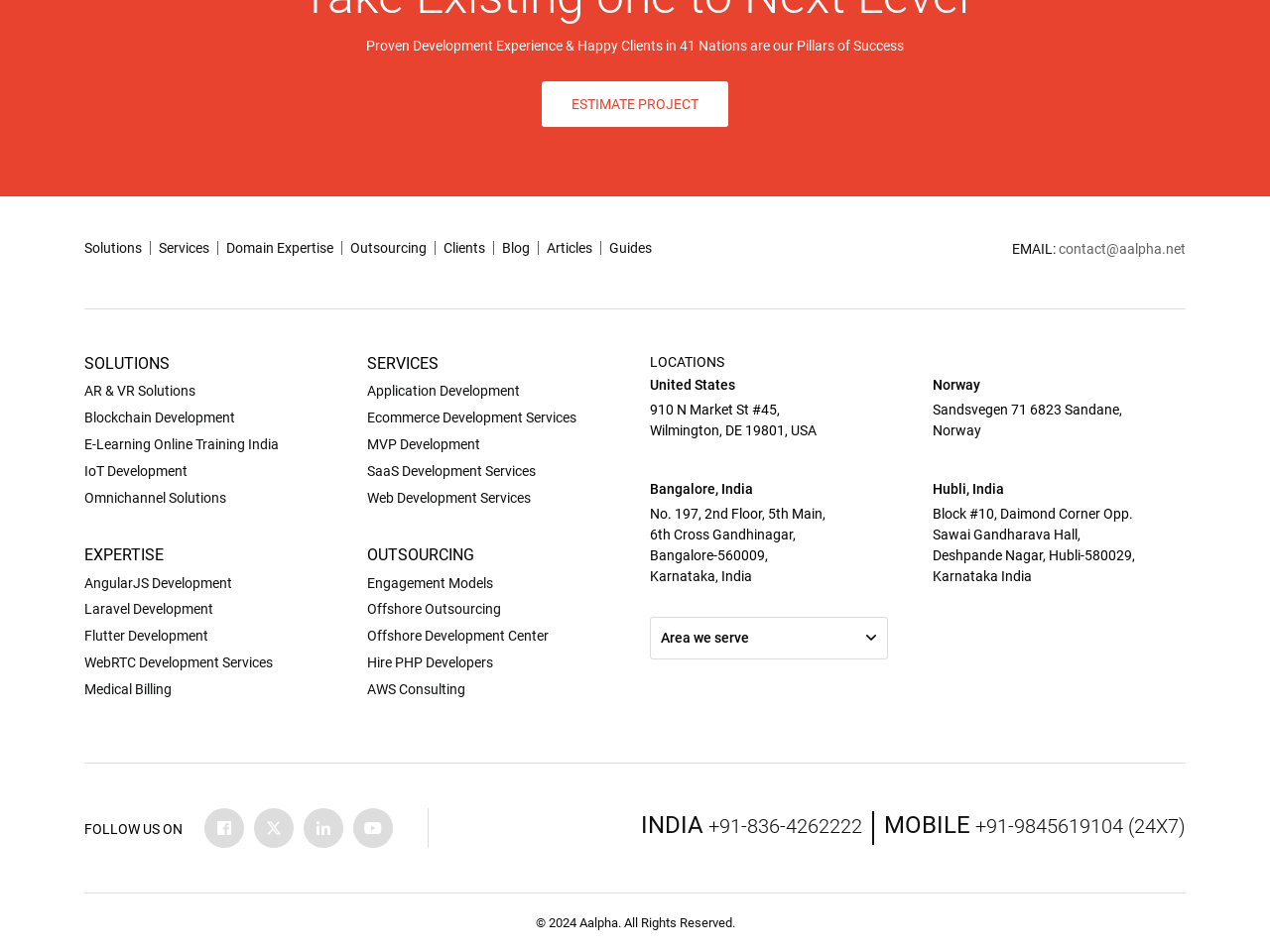Identify the bounding box of the UI element that matches this description: "Clients".

[0.343, 0.254, 0.388, 0.268]